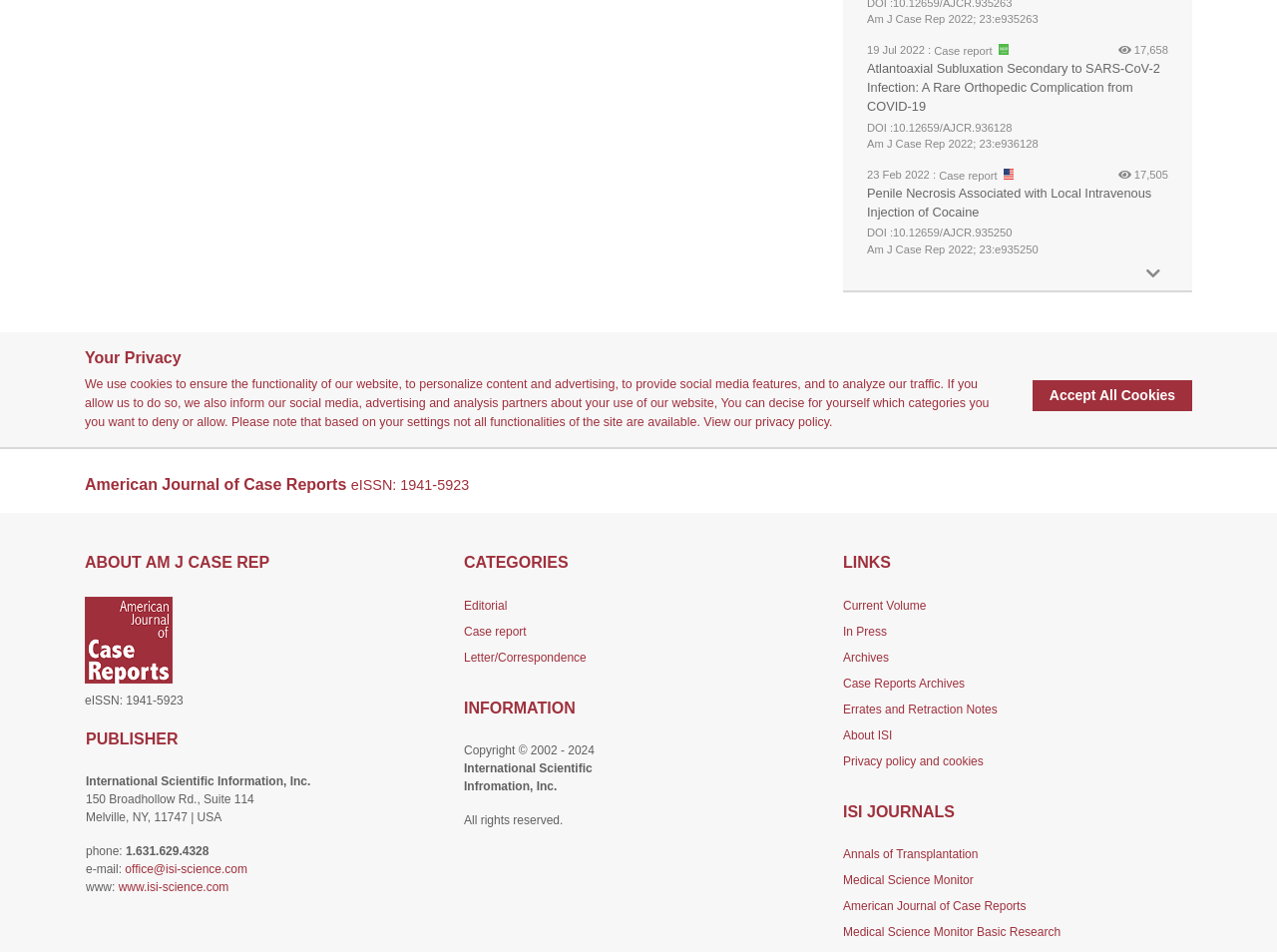Utilize the details in the image to give a detailed response to the question: What is the country associated with the second case report?

I found the answer by looking at the image next to the second case report, which is a flag representing the United States of America.